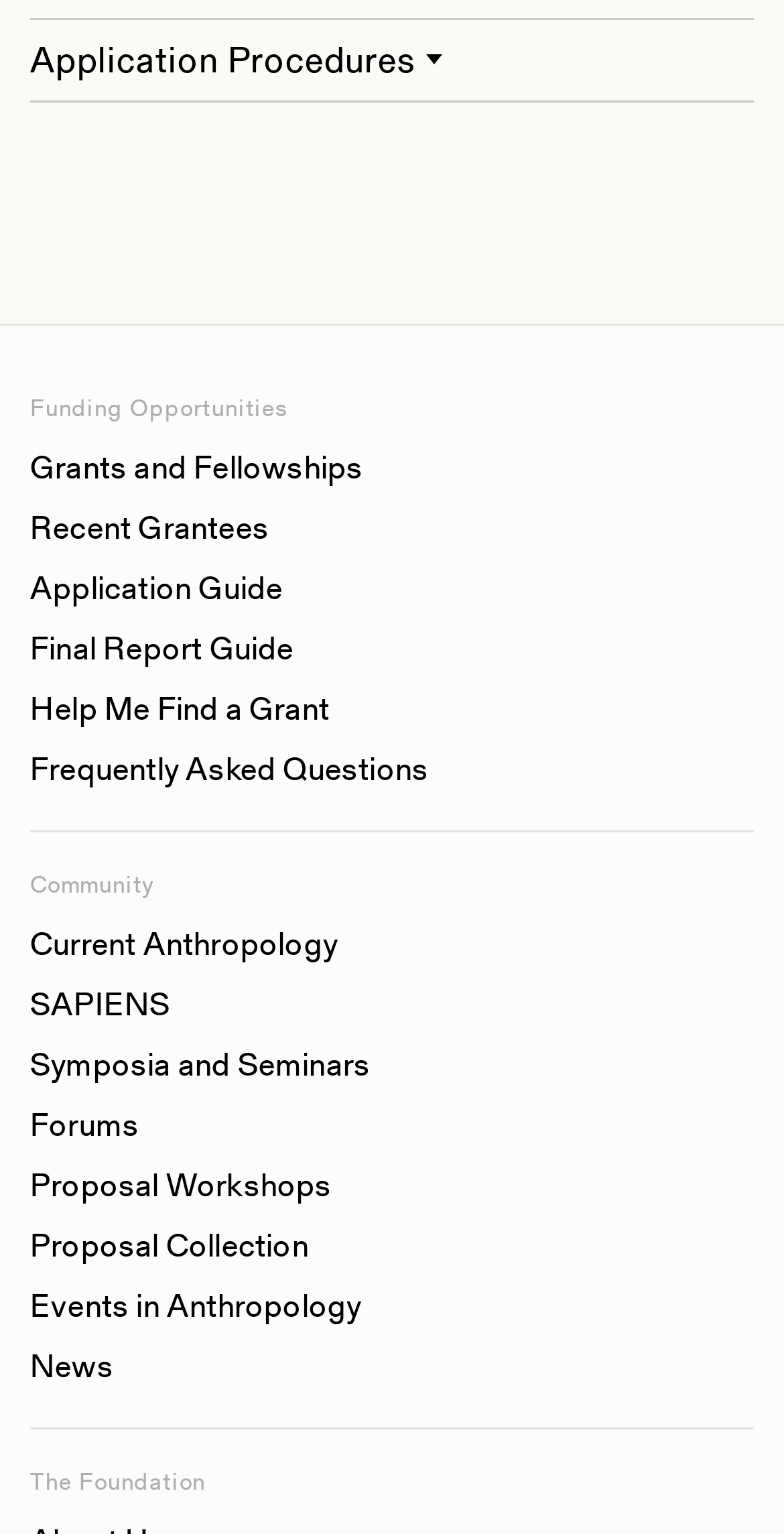Determine the bounding box coordinates of the section to be clicked to follow the instruction: "View 'Current Anthropology'". The coordinates should be given as four float numbers between 0 and 1, formatted as [left, top, right, bottom].

[0.038, 0.596, 0.962, 0.635]